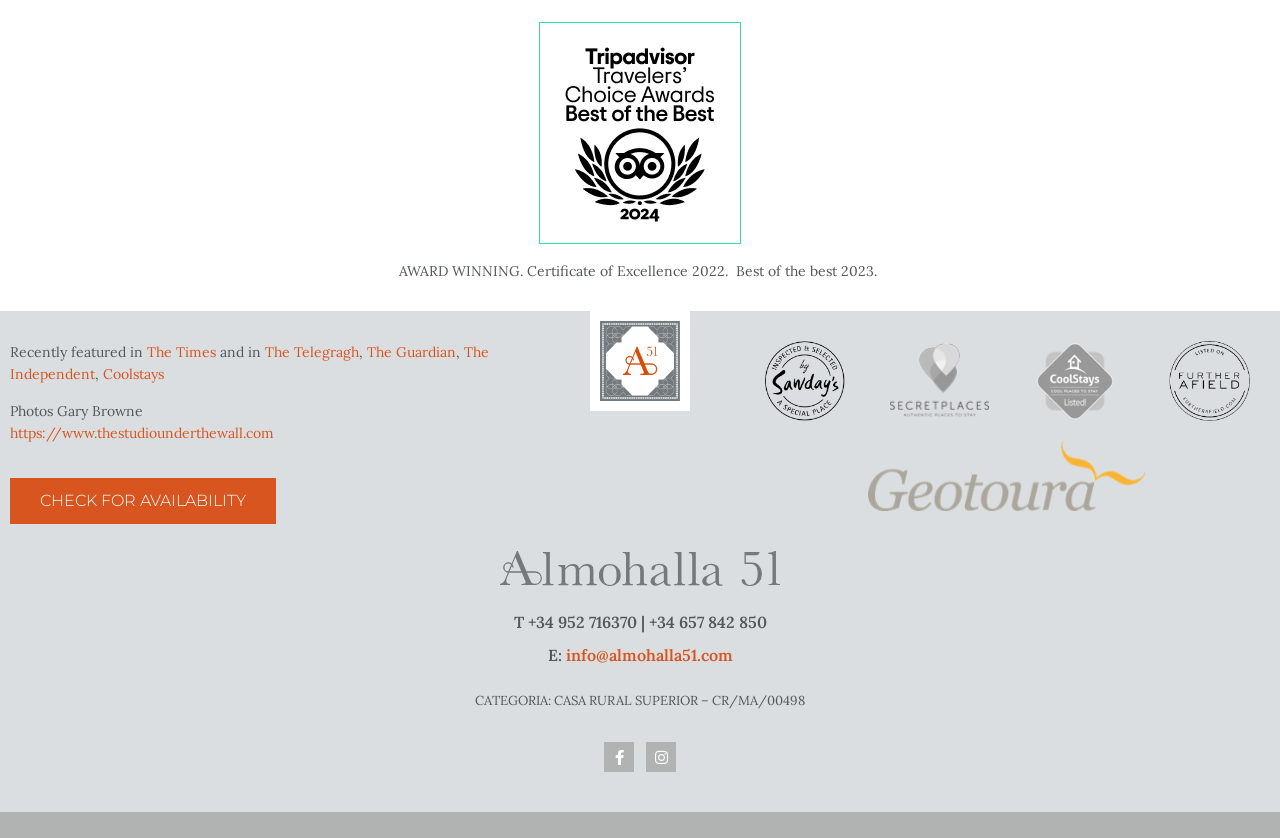Given the element description "Facebook-f" in the screenshot, predict the bounding box coordinates of that UI element.

[0.472, 0.886, 0.495, 0.922]